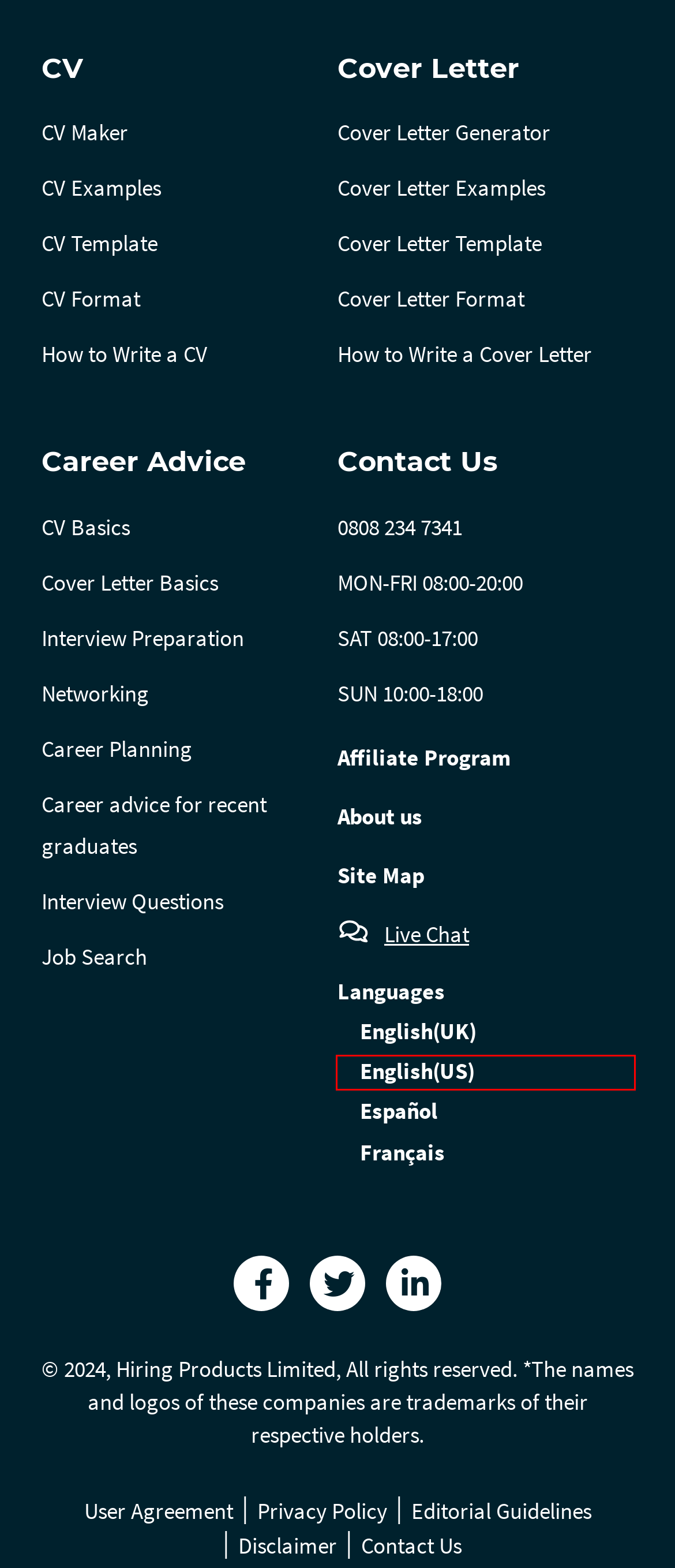Review the screenshot of a webpage which includes a red bounding box around an element. Select the description that best fits the new webpage once the element in the bounding box is clicked. Here are the candidates:
A. Best Cover Letter Builder to Use in 2024
B. Cover letter examples for the UK (2024)
C. CVhelp's Affiliate Programme
D. Interview questions: Most common questions to prepare for
E. User Agreement | CVHelp
F. Career advice for recent graduates - all you need to know
G. How It Works | CVHelp
H. Free Online Resume Builder - ResumeHelp.com

H